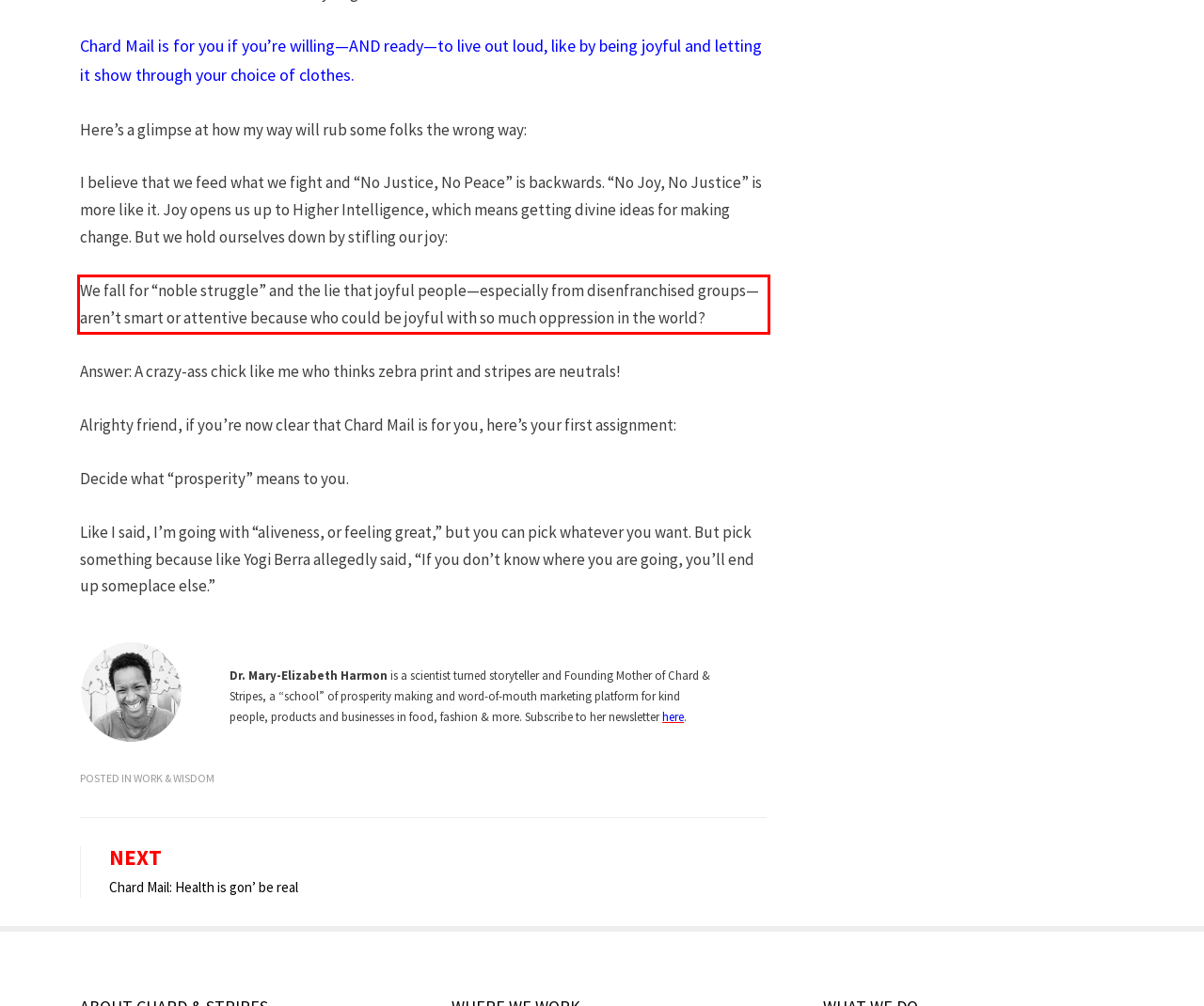You are presented with a webpage screenshot featuring a red bounding box. Perform OCR on the text inside the red bounding box and extract the content.

We fall for “noble struggle” and the lie that joyful people—especially from disenfranchised groups—aren’t smart or attentive because who could be joyful with so much oppression in the world?